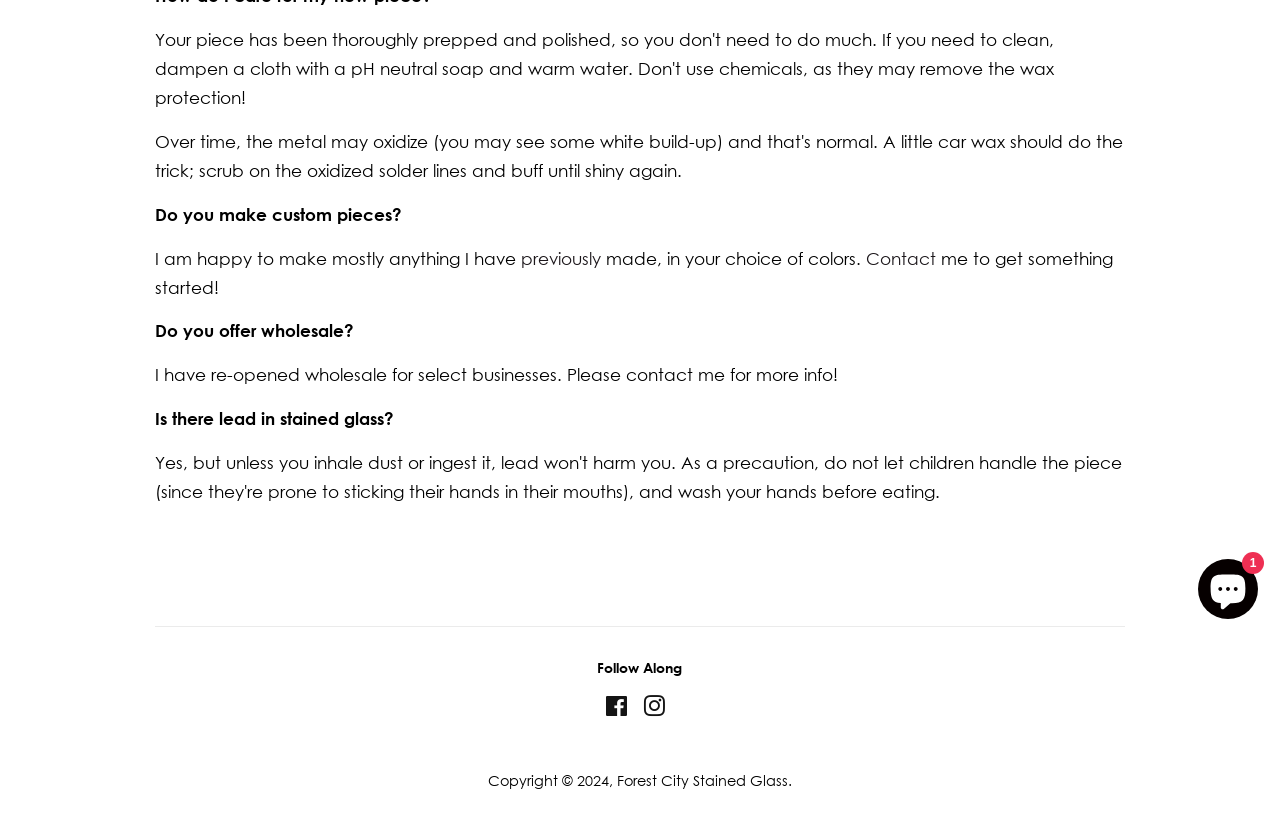Extract the bounding box for the UI element that matches this description: "Contact".

[0.677, 0.301, 0.731, 0.326]